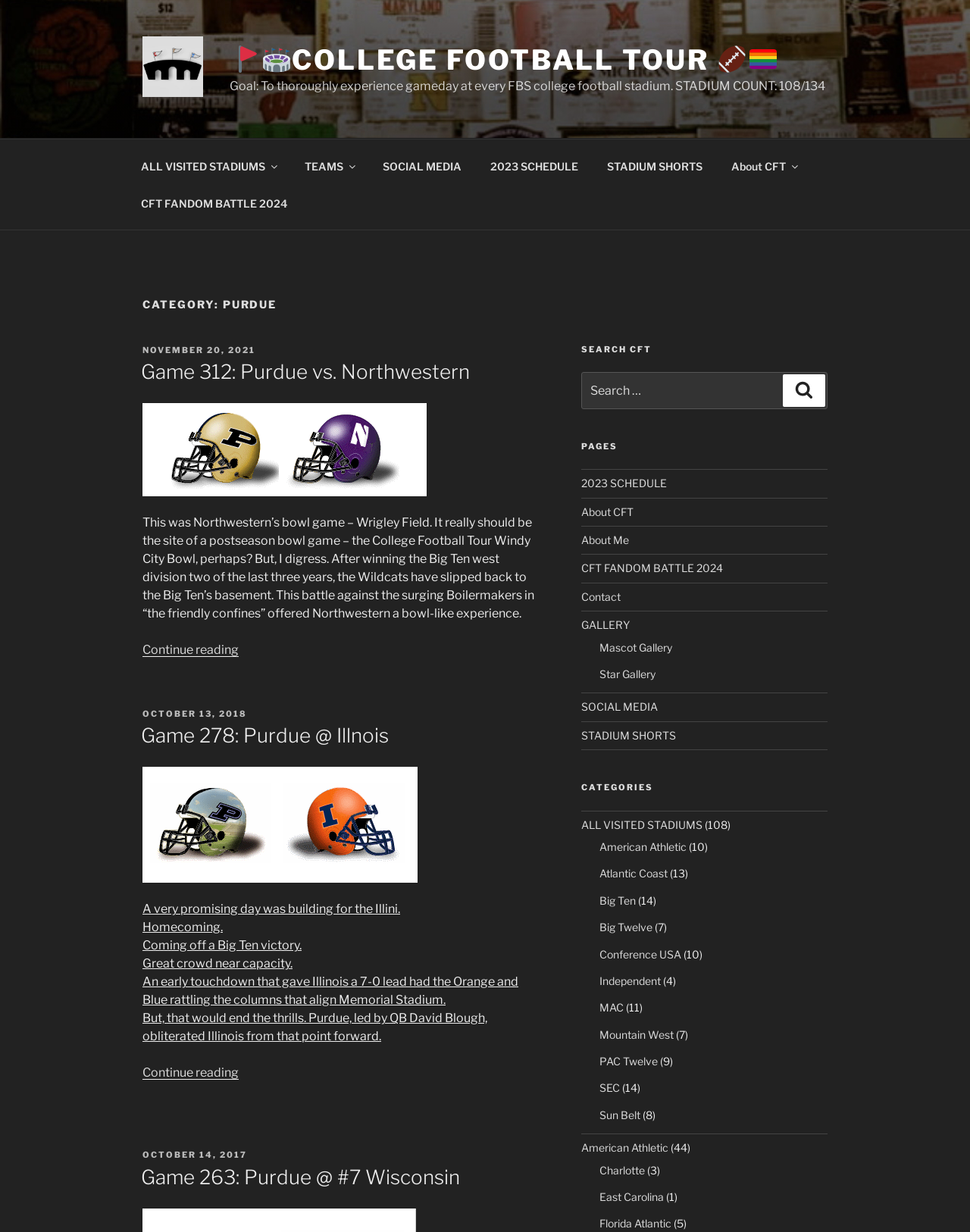Reply to the question with a brief word or phrase: How many articles are there under the 'CATEGORY: PURDUE' section?

3